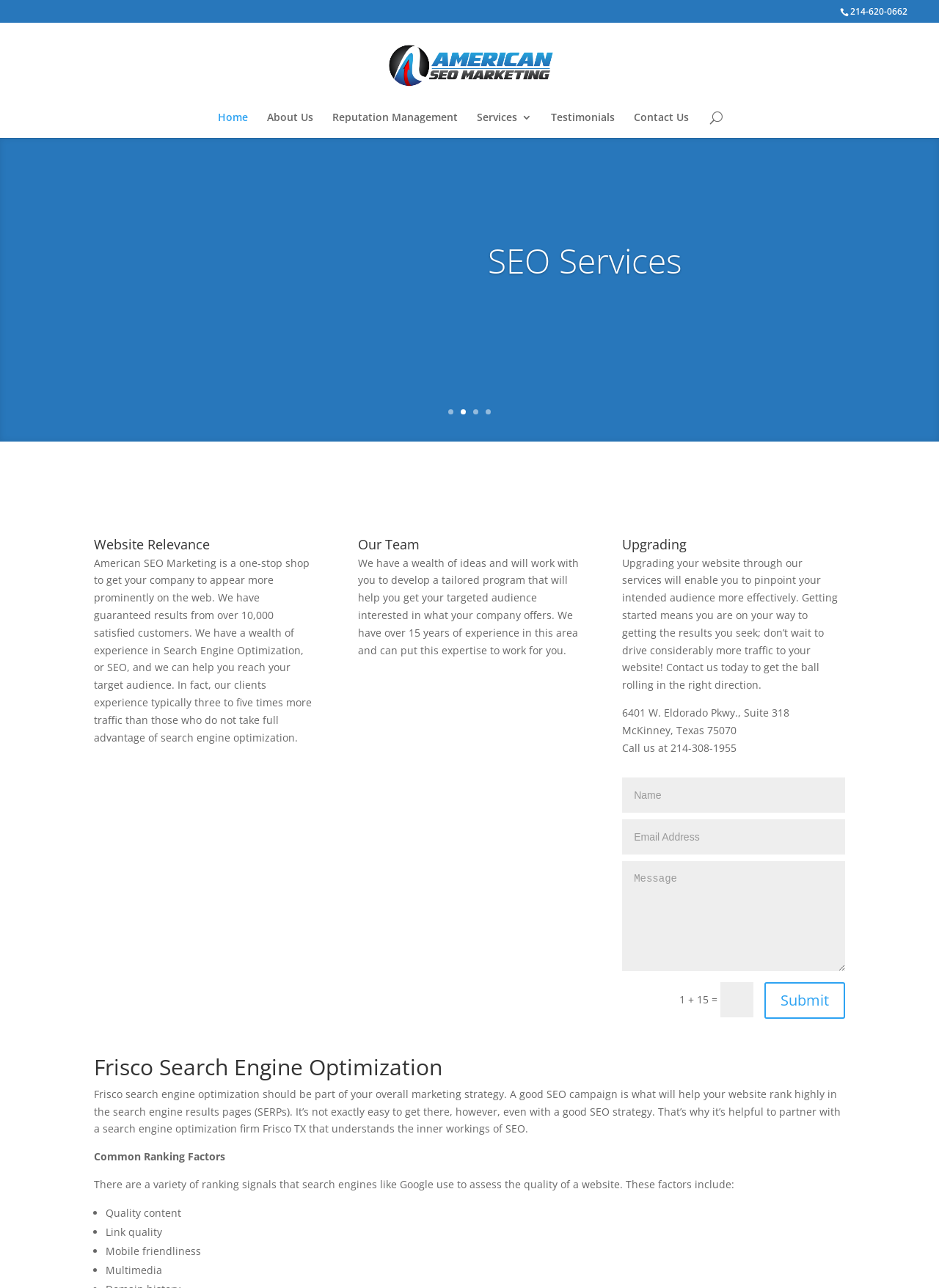How many years of experience does the company have in SEO?
Provide an in-depth and detailed answer to the question.

The company has over 15 years of experience in Search Engine Optimization (SEO), which is mentioned in the static text element with the bounding box coordinates [0.381, 0.431, 0.616, 0.51].